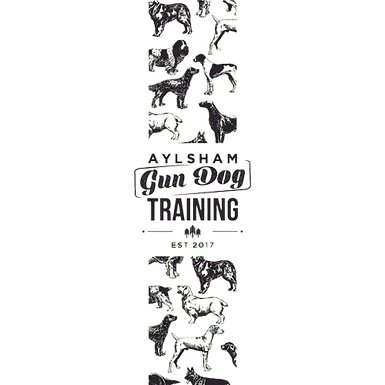What is the overall aesthetic of the logo?
Look at the image and respond with a one-word or short phrase answer.

Clean and professional